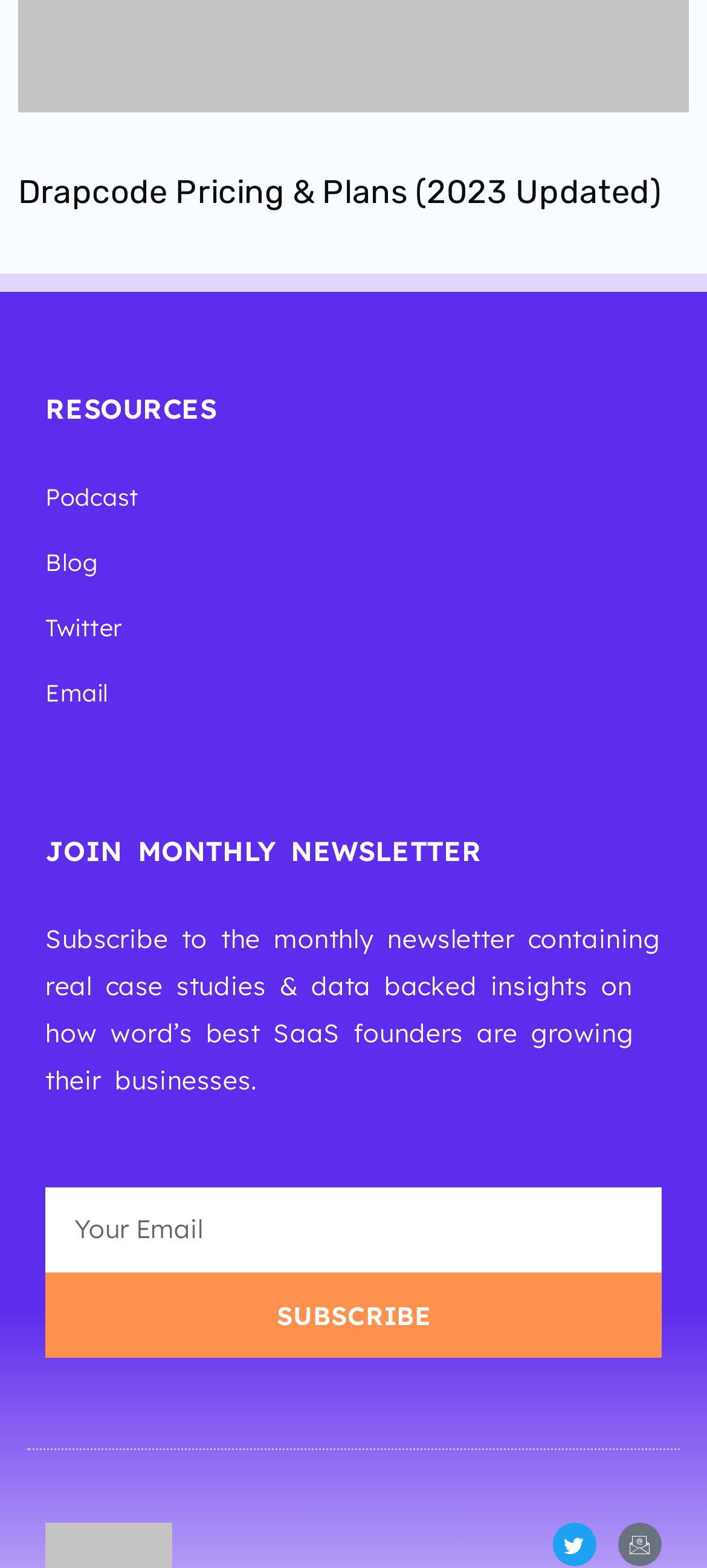Give a one-word or short-phrase answer to the following question: 
How many social media links are present?

3